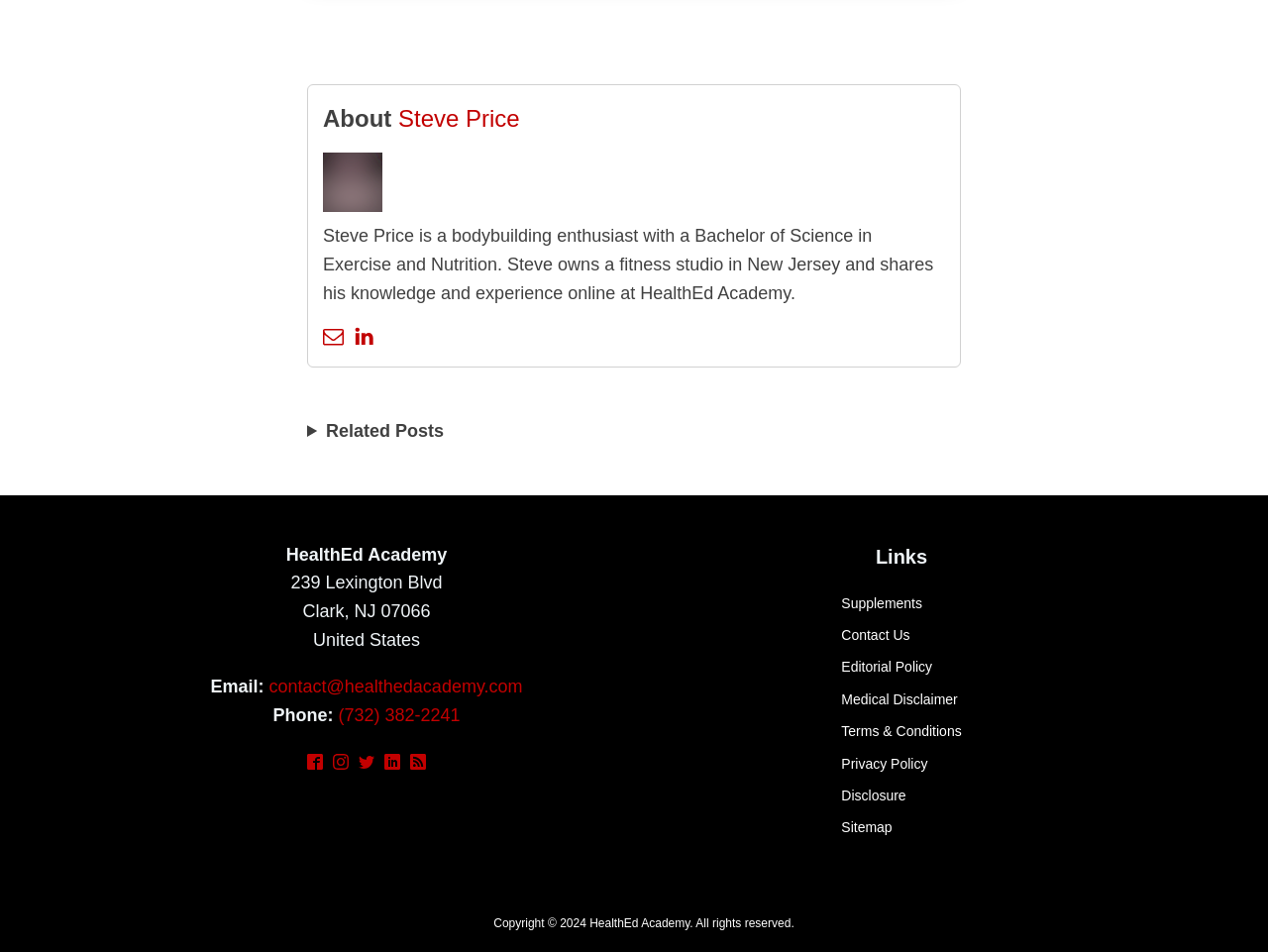Please predict the bounding box coordinates of the element's region where a click is necessary to complete the following instruction: "Explore the category 'Development in the Workplace'". The coordinates should be represented by four float numbers between 0 and 1, i.e., [left, top, right, bottom].

None